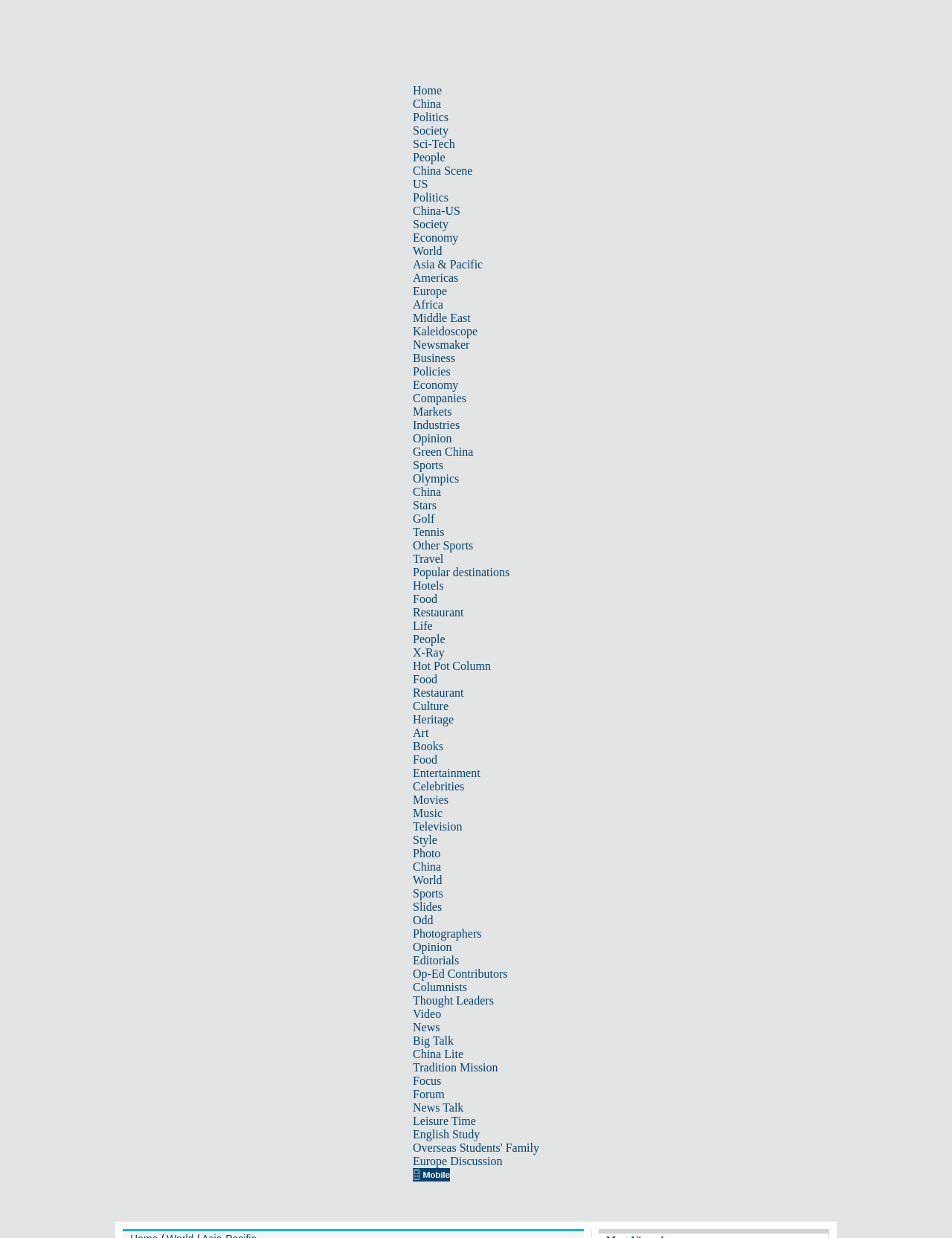Using the webpage screenshot, locate the HTML element that fits the following description and provide its bounding box: "Golf".

[0.434, 0.414, 0.457, 0.424]